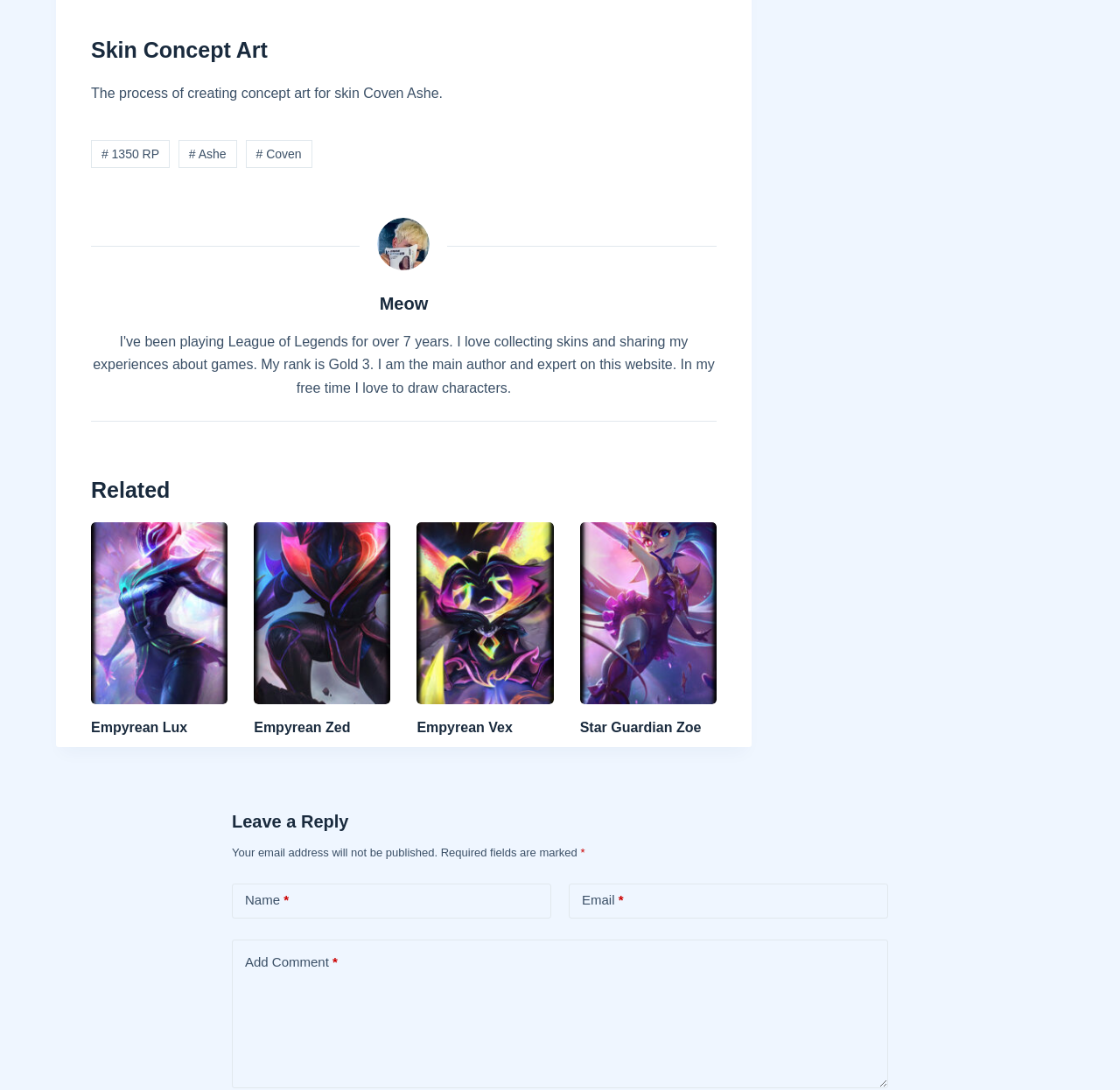Using the given element description, provide the bounding box coordinates (top-left x, top-left y, bottom-right x, bottom-right y) for the corresponding UI element in the screenshot: parent_node: Empyrean Lux aria-label="Empyrean Lux"

[0.081, 0.479, 0.203, 0.646]